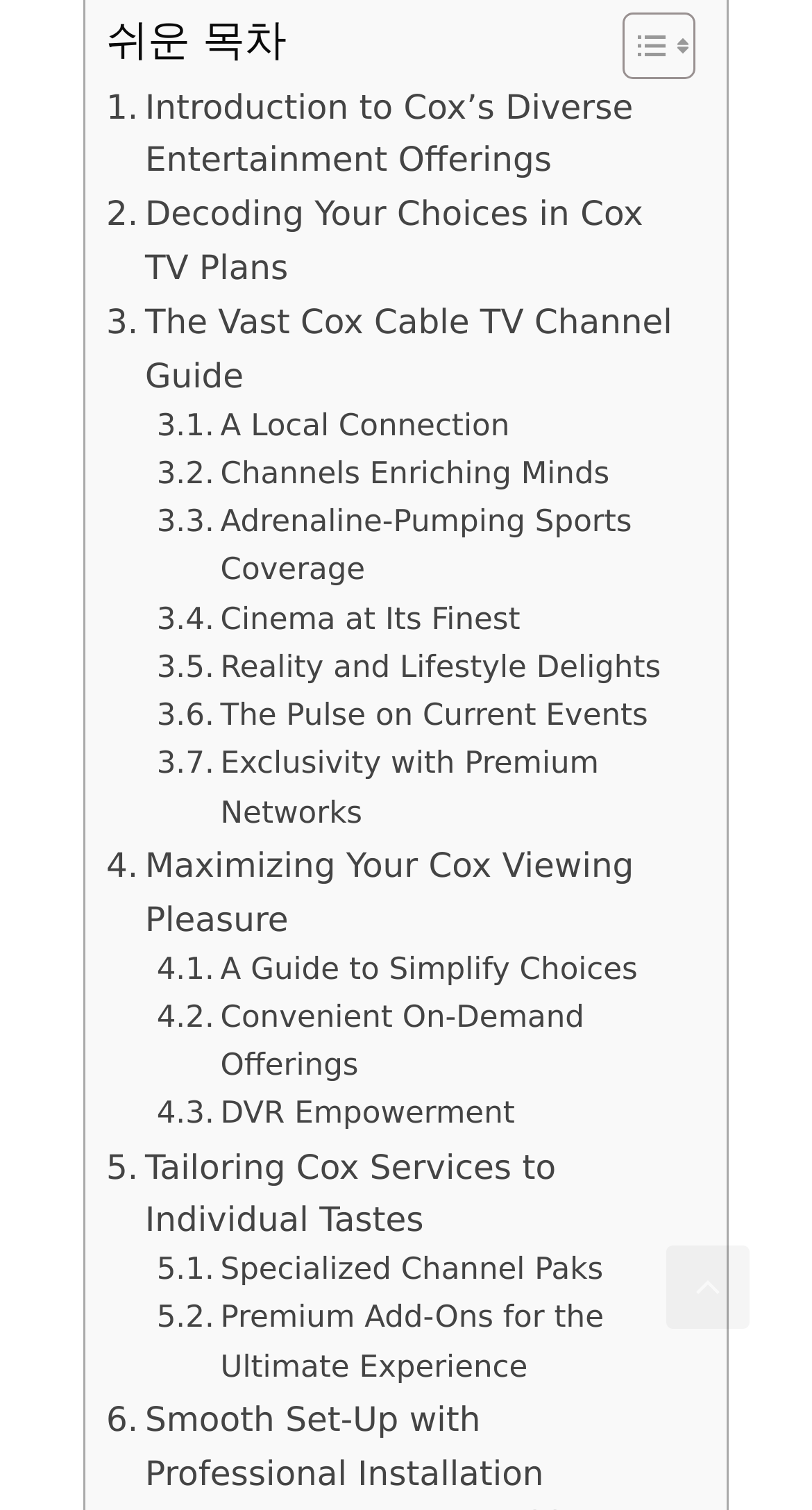Give a one-word or short phrase answer to the question: 
What is the first link in the table of content?

Introduction to Cox’s Diverse Entertainment Offerings